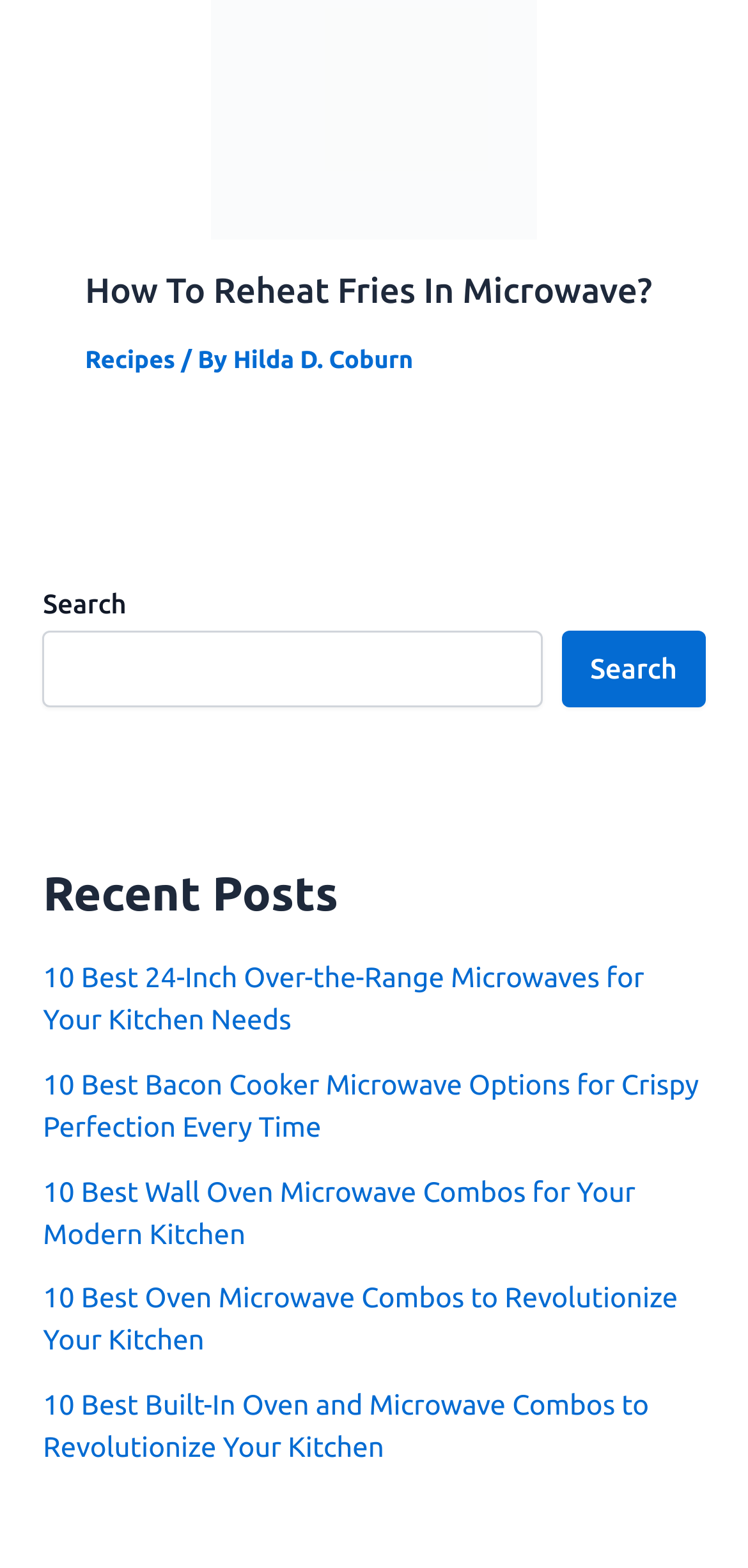Locate the bounding box coordinates of the clickable region necessary to complete the following instruction: "Search for a recipe". Provide the coordinates in the format of four float numbers between 0 and 1, i.e., [left, top, right, bottom].

[0.058, 0.403, 0.726, 0.452]